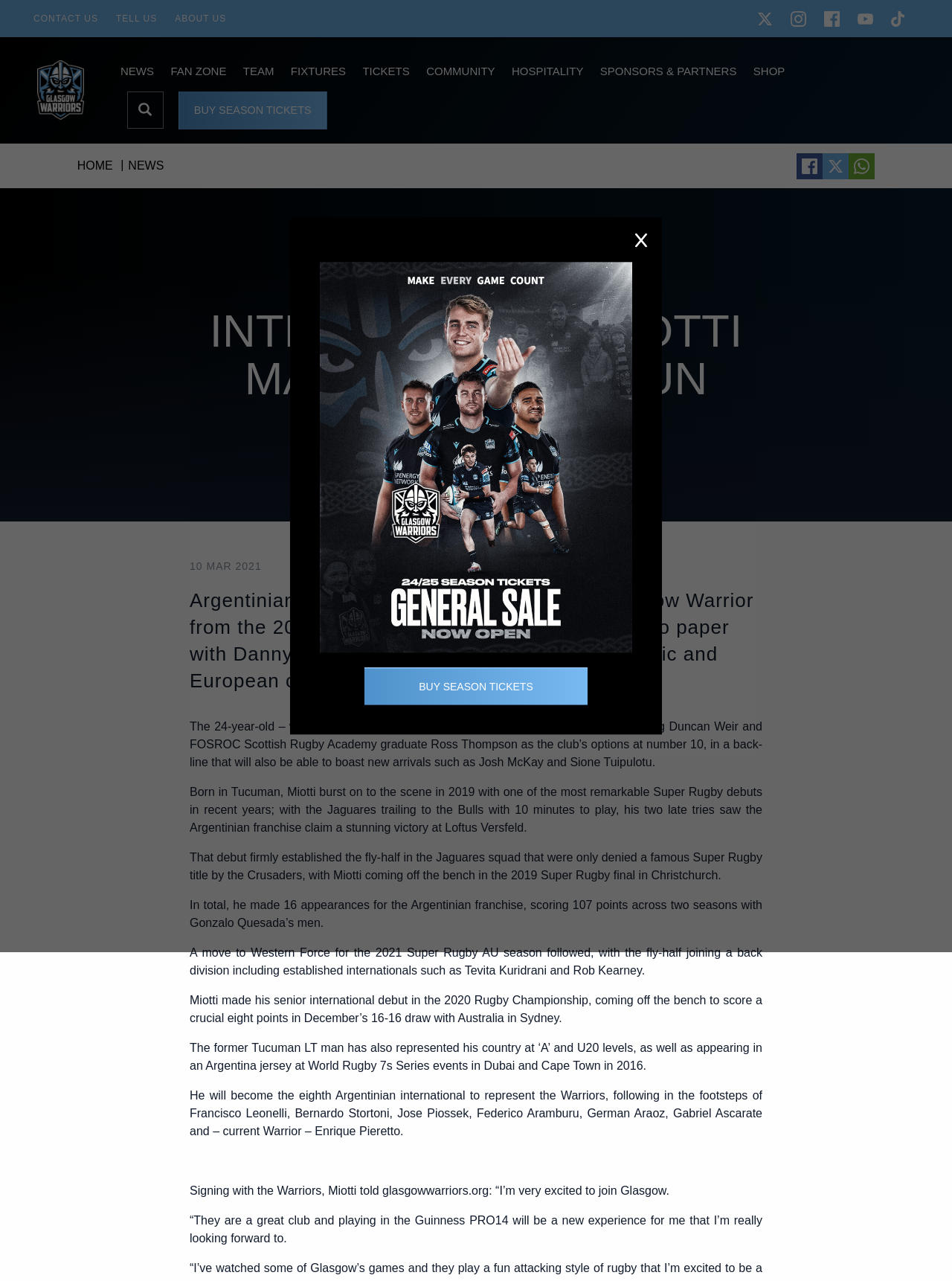What is the name of the competition that Domingo Miotti played in with the Jaguares?
Provide a detailed answer to the question, using the image to inform your response.

The article mentions that Domingo Miotti played for the Jaguares in the Super Rugby competition, which is a professional rugby union competition.